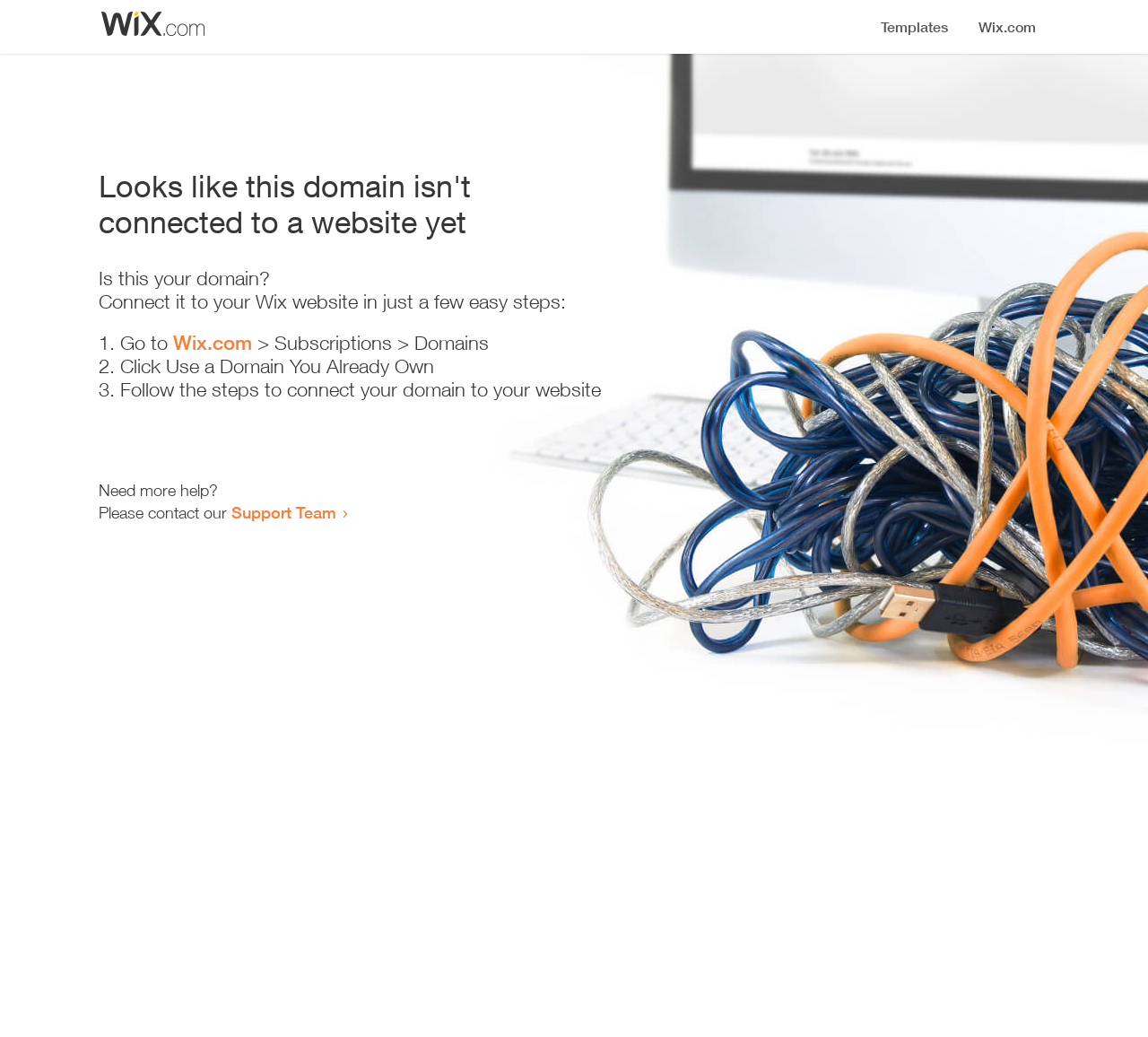Specify the bounding box coordinates (top-left x, top-left y, bottom-right x, bottom-right y) of the UI element in the screenshot that matches this description: Wix.com

[0.151, 0.319, 0.22, 0.342]